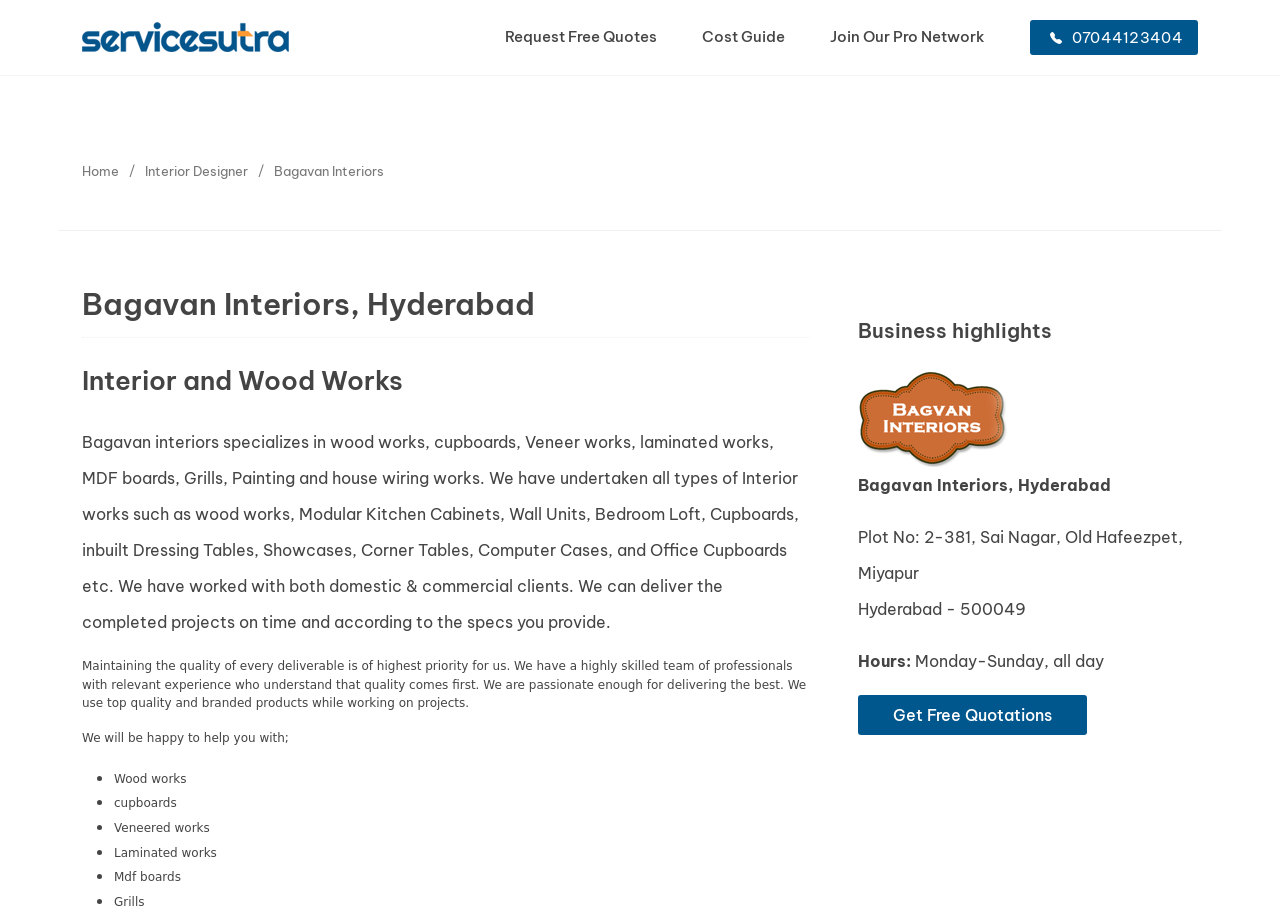Answer the question below using just one word or a short phrase: 
What can Bagavan Interiors help you with?

Wood works, cupboards, etc.